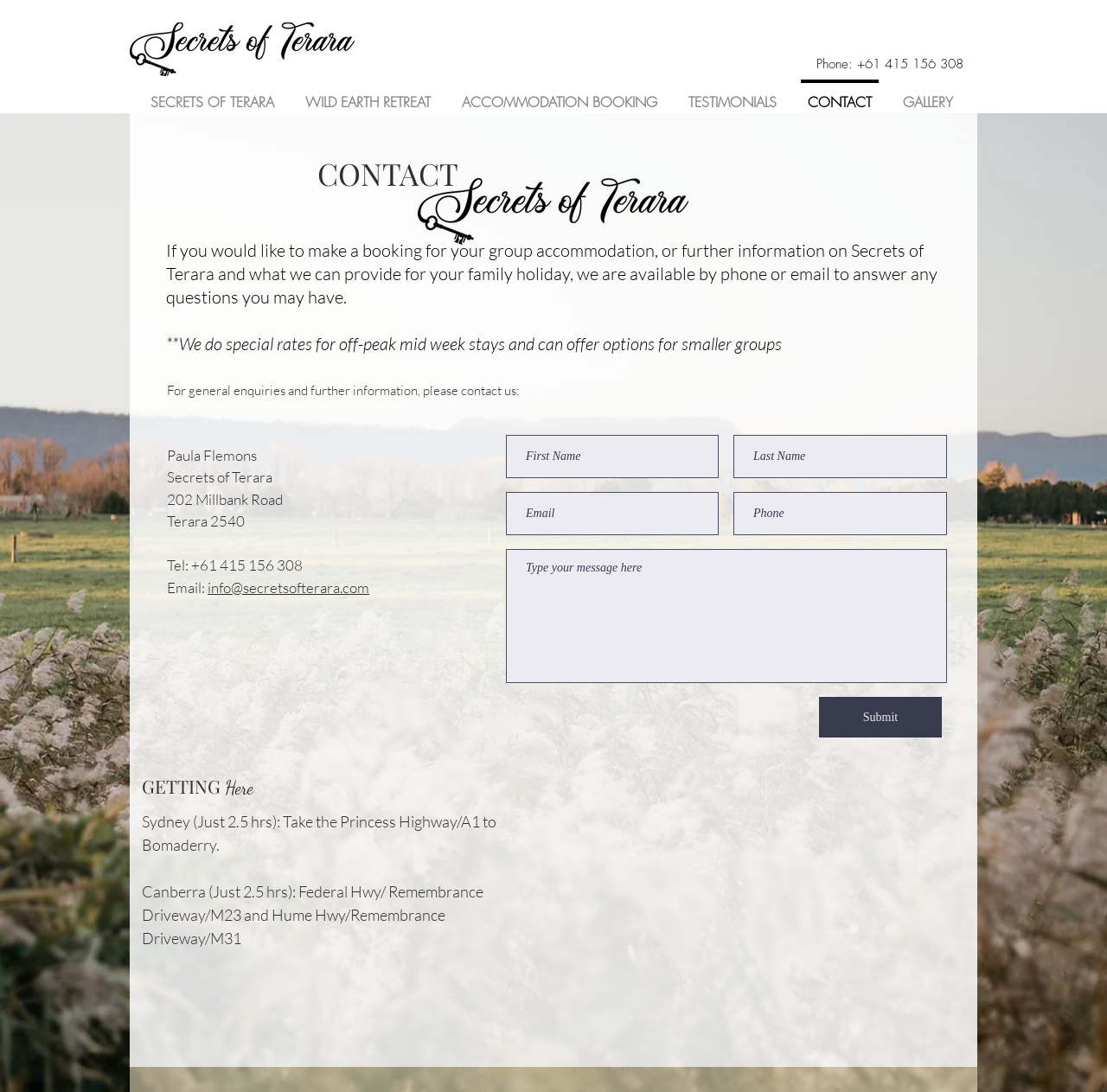Locate the bounding box coordinates of the element's region that should be clicked to carry out the following instruction: "Enter your first name". The coordinates need to be four float numbers between 0 and 1, i.e., [left, top, right, bottom].

[0.457, 0.398, 0.649, 0.438]